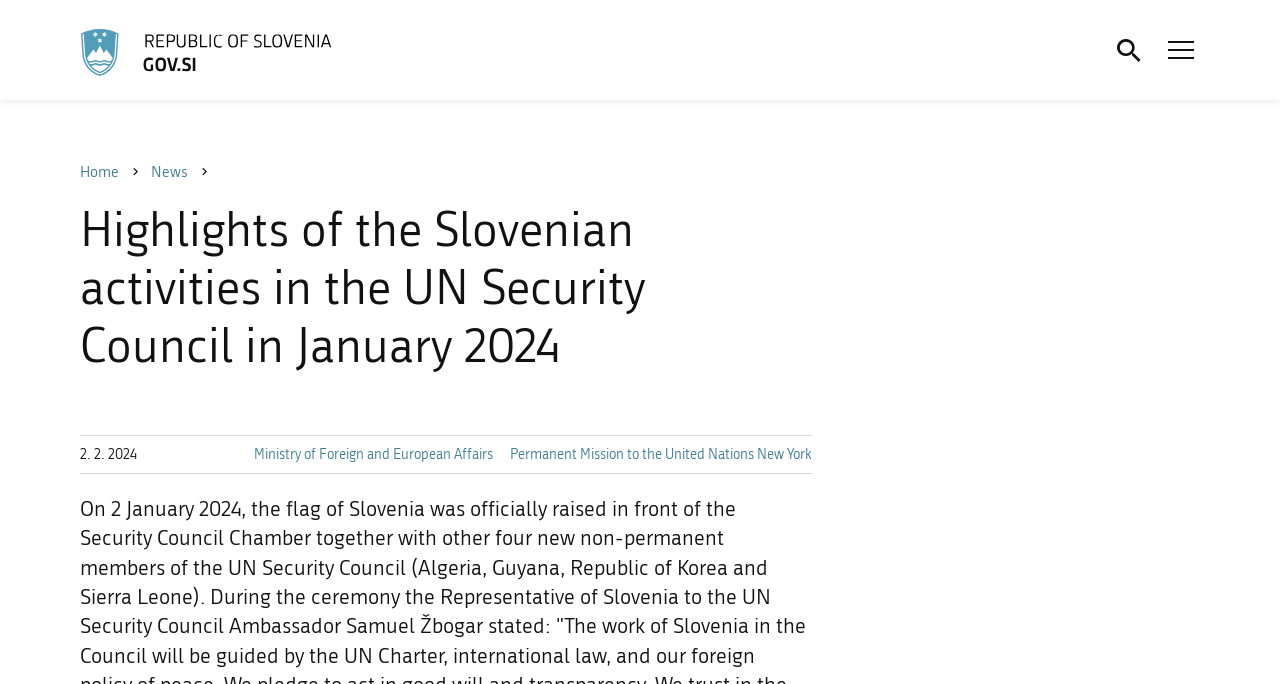Based on the image, provide a detailed response to the question:
How many buttons are in the top navigation bar?

I counted the number of buttons in the top navigation bar by looking at the elements with the text 'Press enter to open search screen', 'Open navigation', and 'Close navigation'. There are 3 buttons in total.